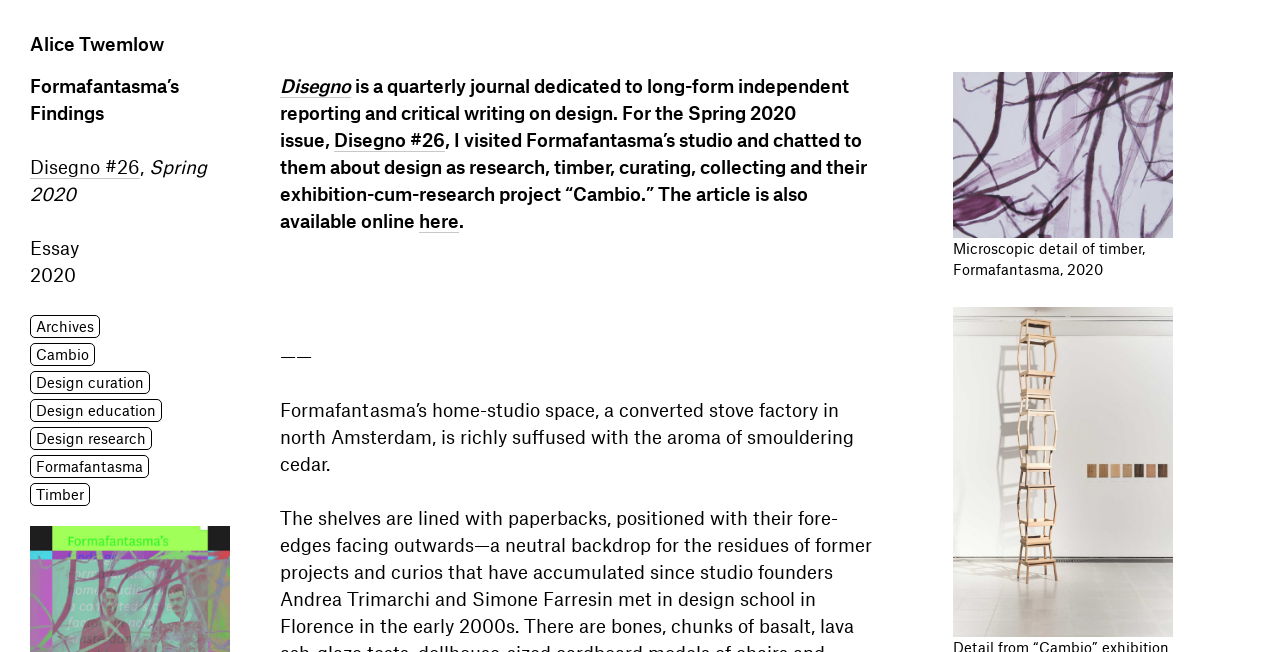What is the material shown in the microscopic detail image?
Can you provide a detailed and comprehensive answer to the question?

I found the answer by looking at the image description 'Microscopic detail of timber, Formafantasma, 2020' which indicates that the material shown in the image is timber.